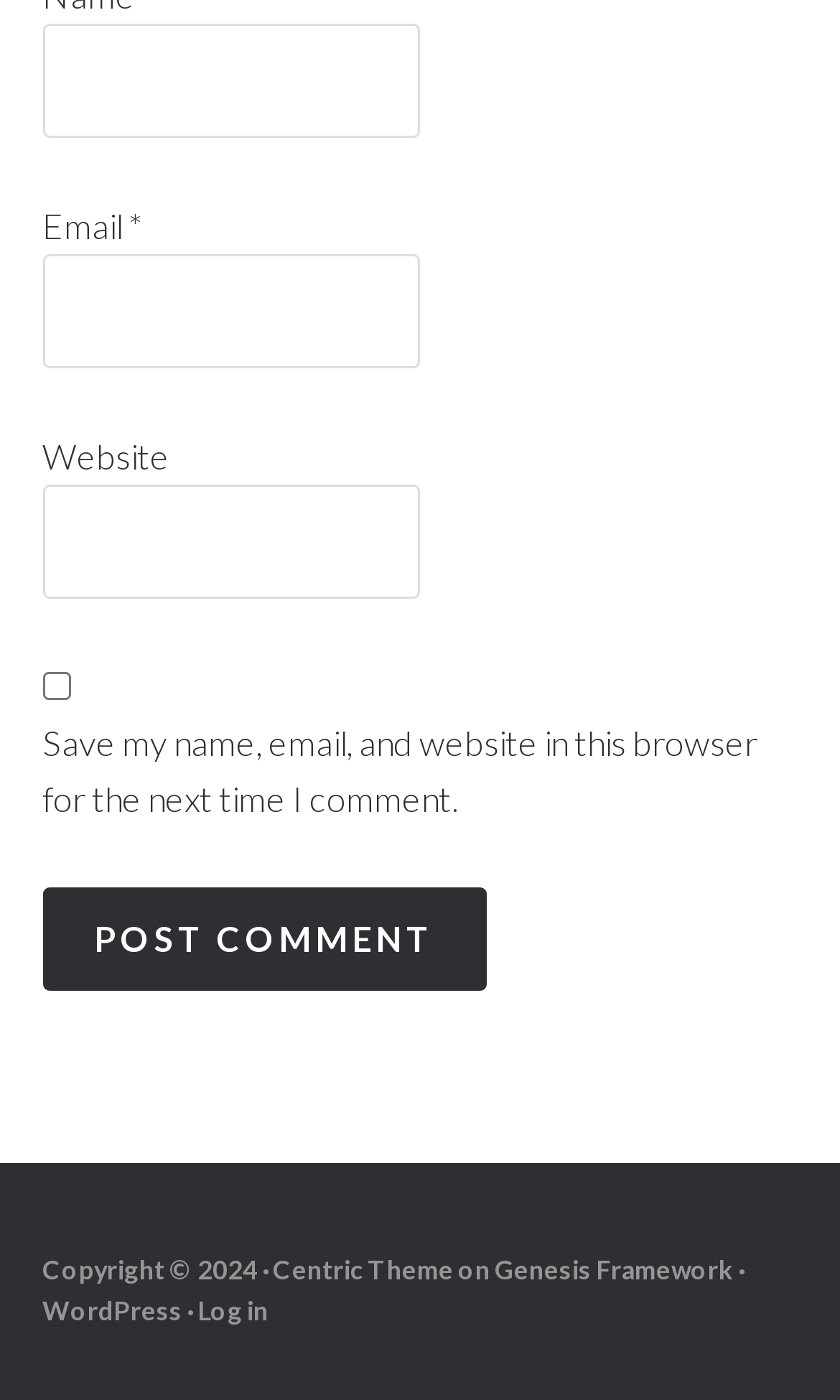Locate and provide the bounding box coordinates for the HTML element that matches this description: "parent_node: Email * aria-describedby="email-notes" name="email"".

[0.05, 0.181, 0.5, 0.263]